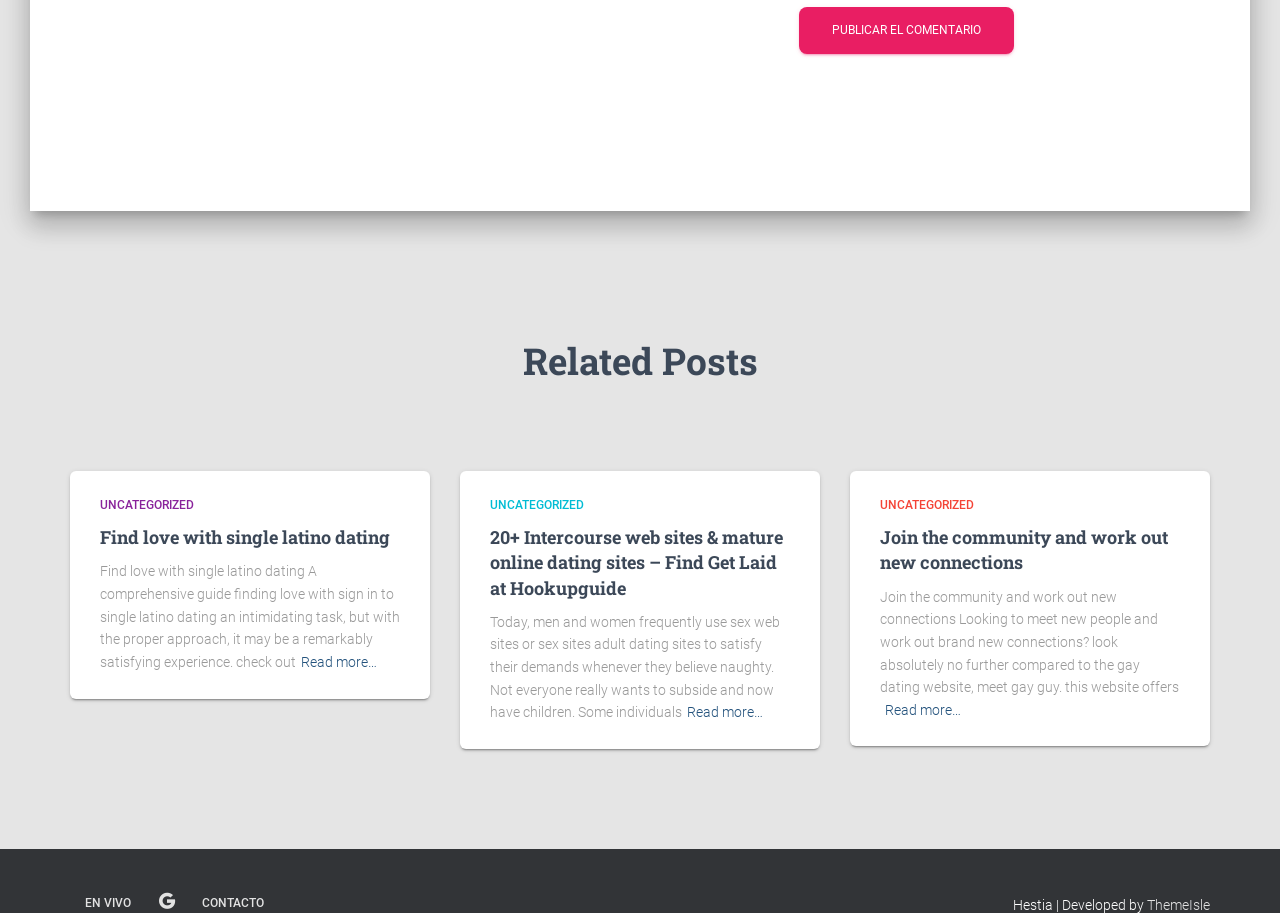Please identify the bounding box coordinates of where to click in order to follow the instruction: "Read more about 'Find love with single latino dating'".

[0.235, 0.713, 0.295, 0.738]